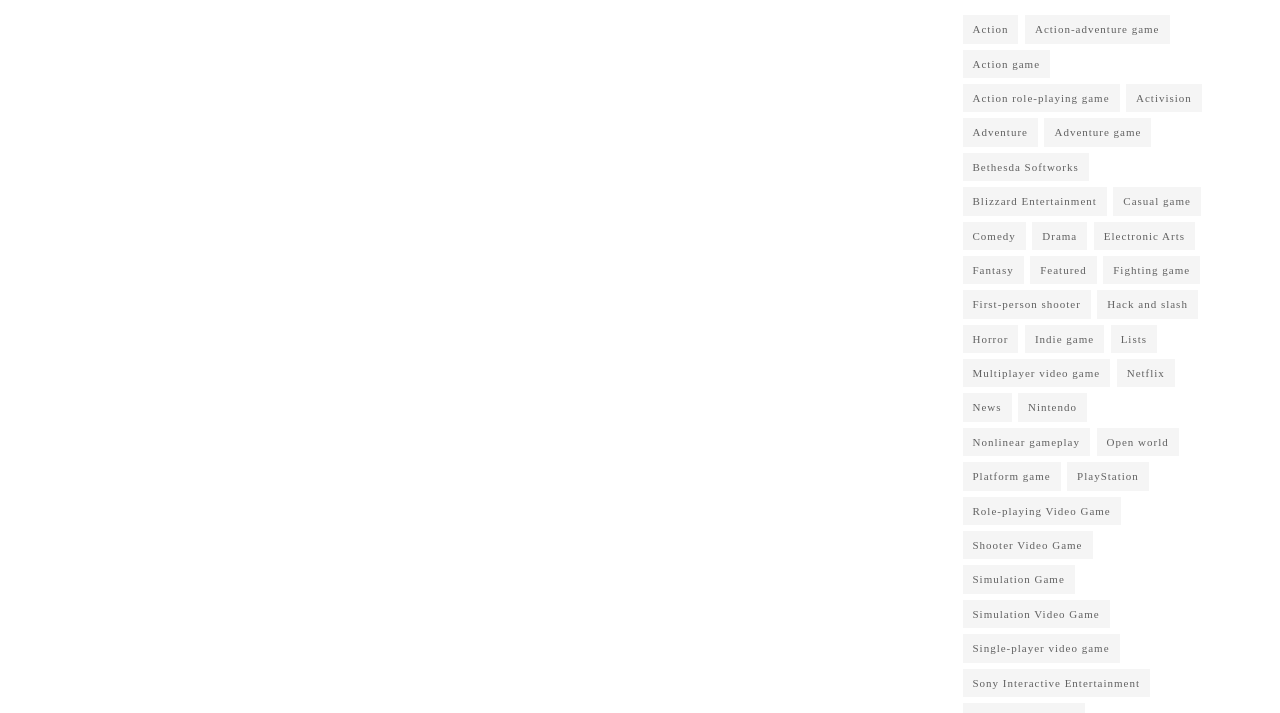Show the bounding box coordinates for the HTML element as described: "Release Renew".

None